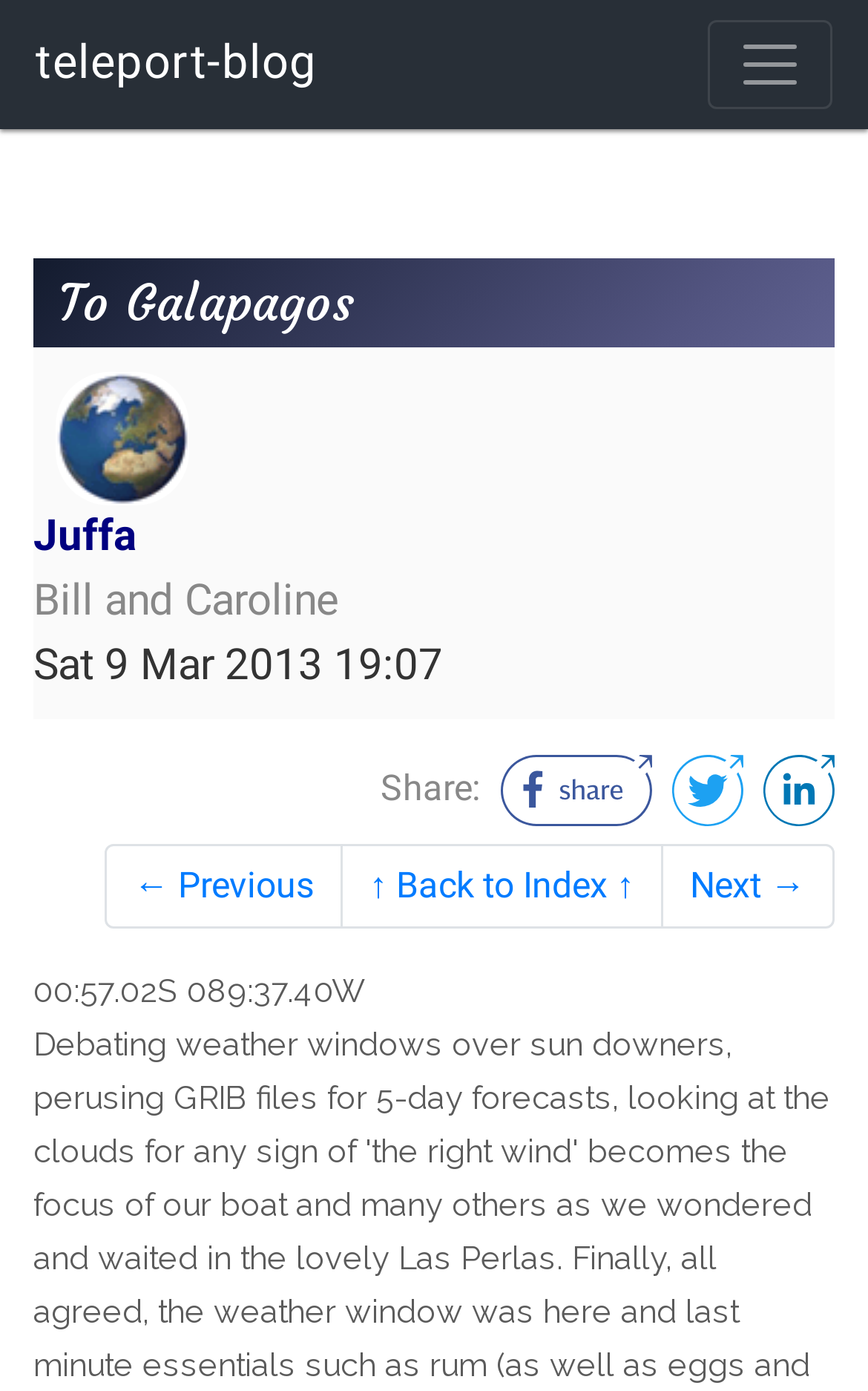Please identify the bounding box coordinates of the clickable element to fulfill the following instruction: "Click the 'teleport-blog' link". The coordinates should be four float numbers between 0 and 1, i.e., [left, top, right, bottom].

[0.041, 0.013, 0.365, 0.079]